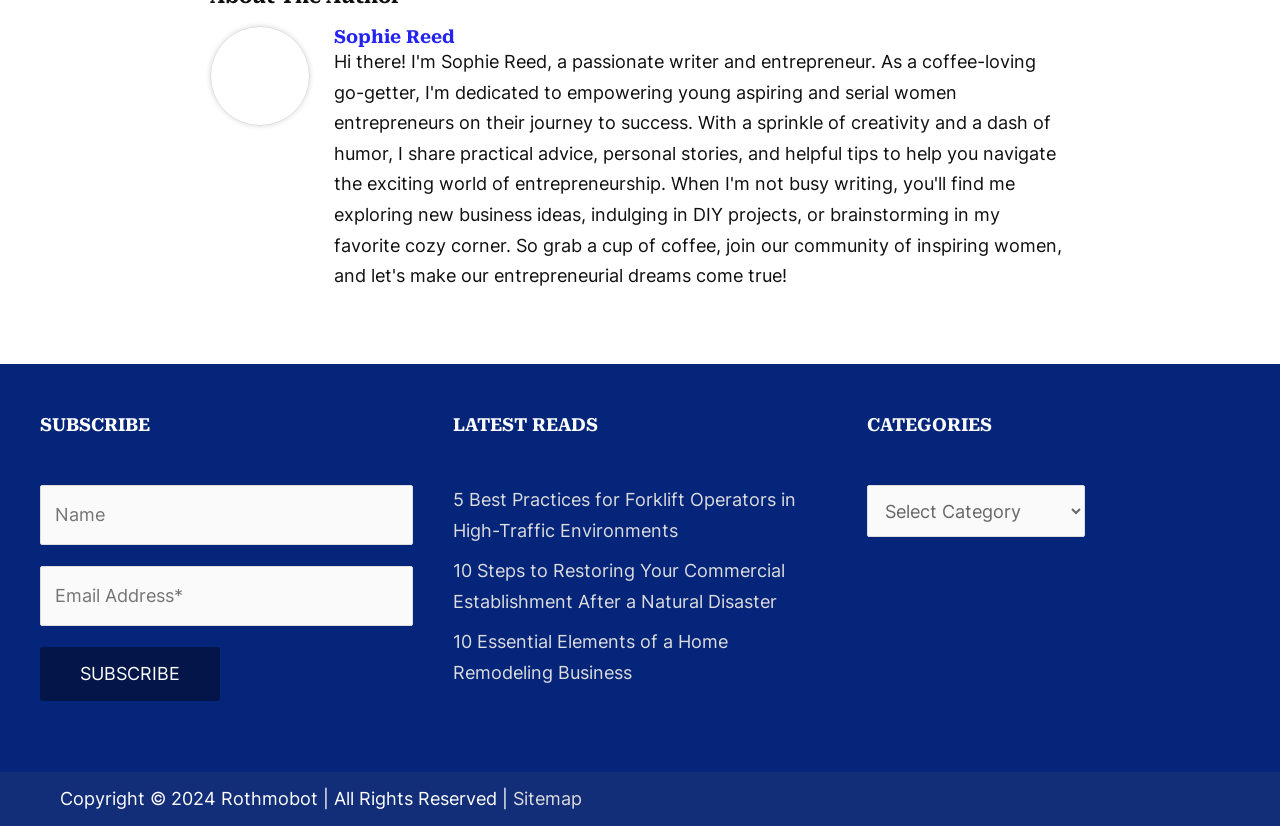Give a one-word or short-phrase answer to the following question: 
What is the copyright year?

2024